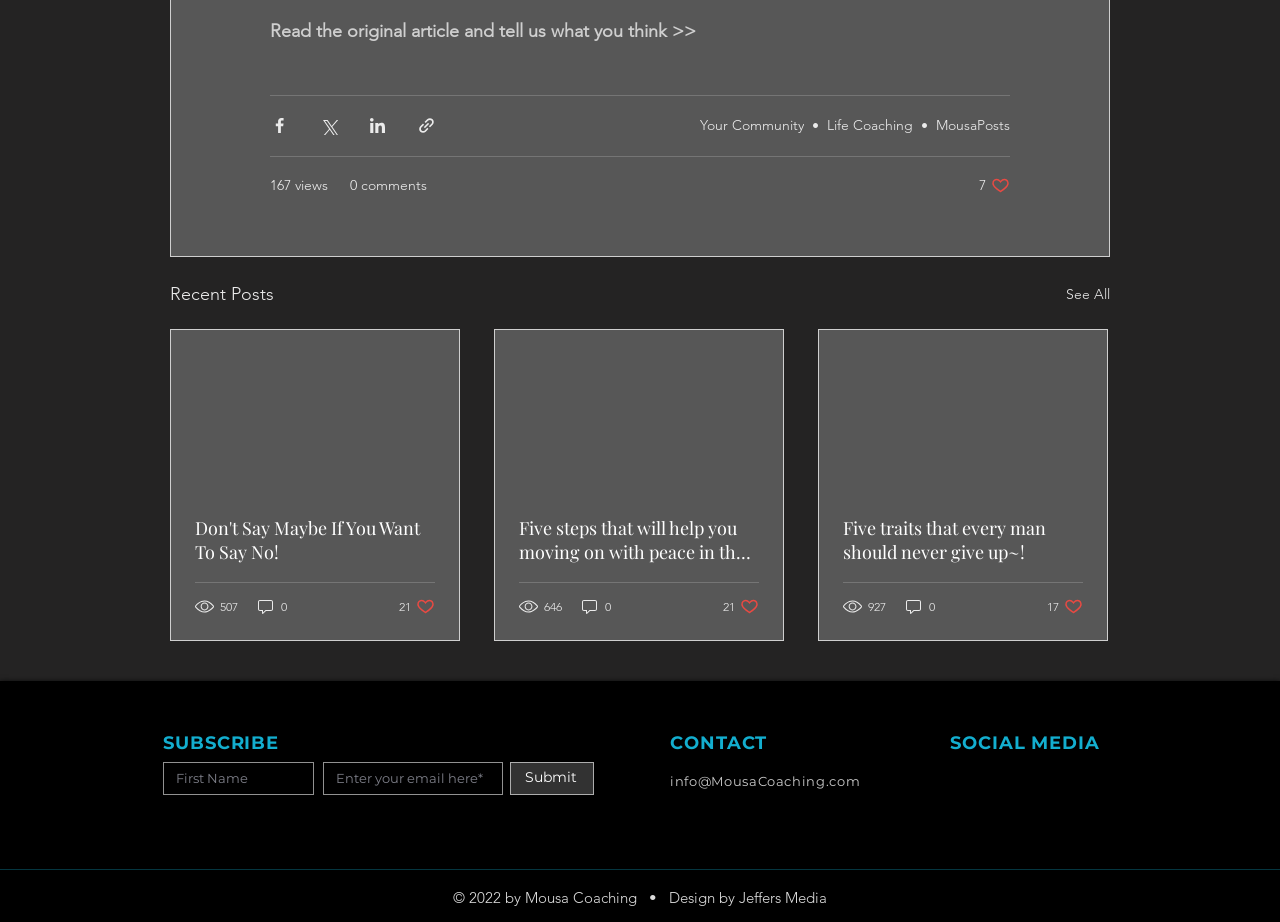Answer the question below using just one word or a short phrase: 
What is the function of the 'Submit' button?

Subscribing to newsletter